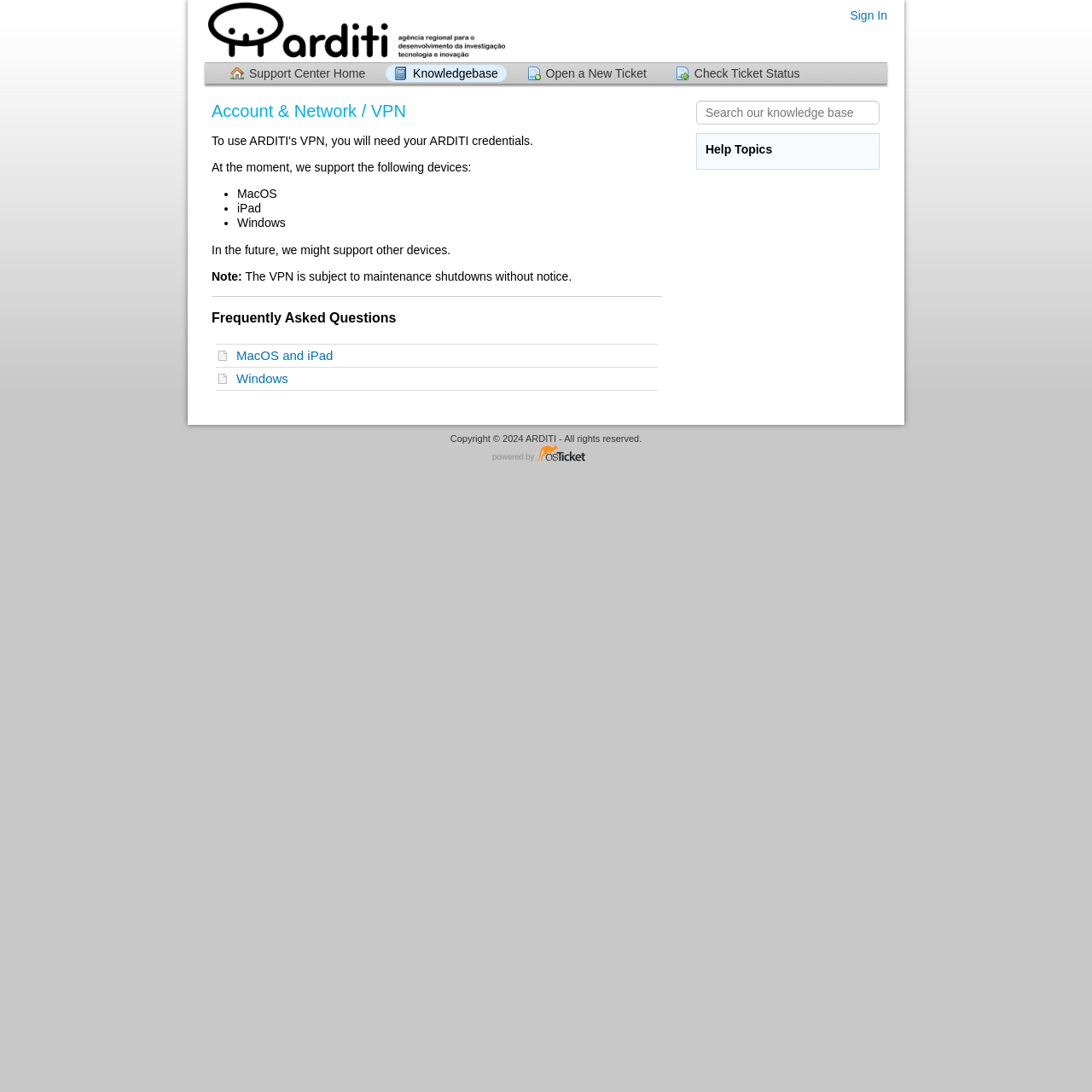Please locate the bounding box coordinates of the element that should be clicked to achieve the given instruction: "Open a new ticket".

[0.475, 0.059, 0.6, 0.075]